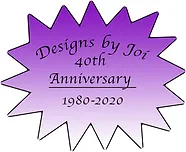What is the time period commemorated by the badge?
Using the information from the image, provide a comprehensive answer to the question.

The badge marks the 40th anniversary of 'Designs by Joi', with the years '1980-2020' explicitly stated, indicating the span of 40 years being celebrated.